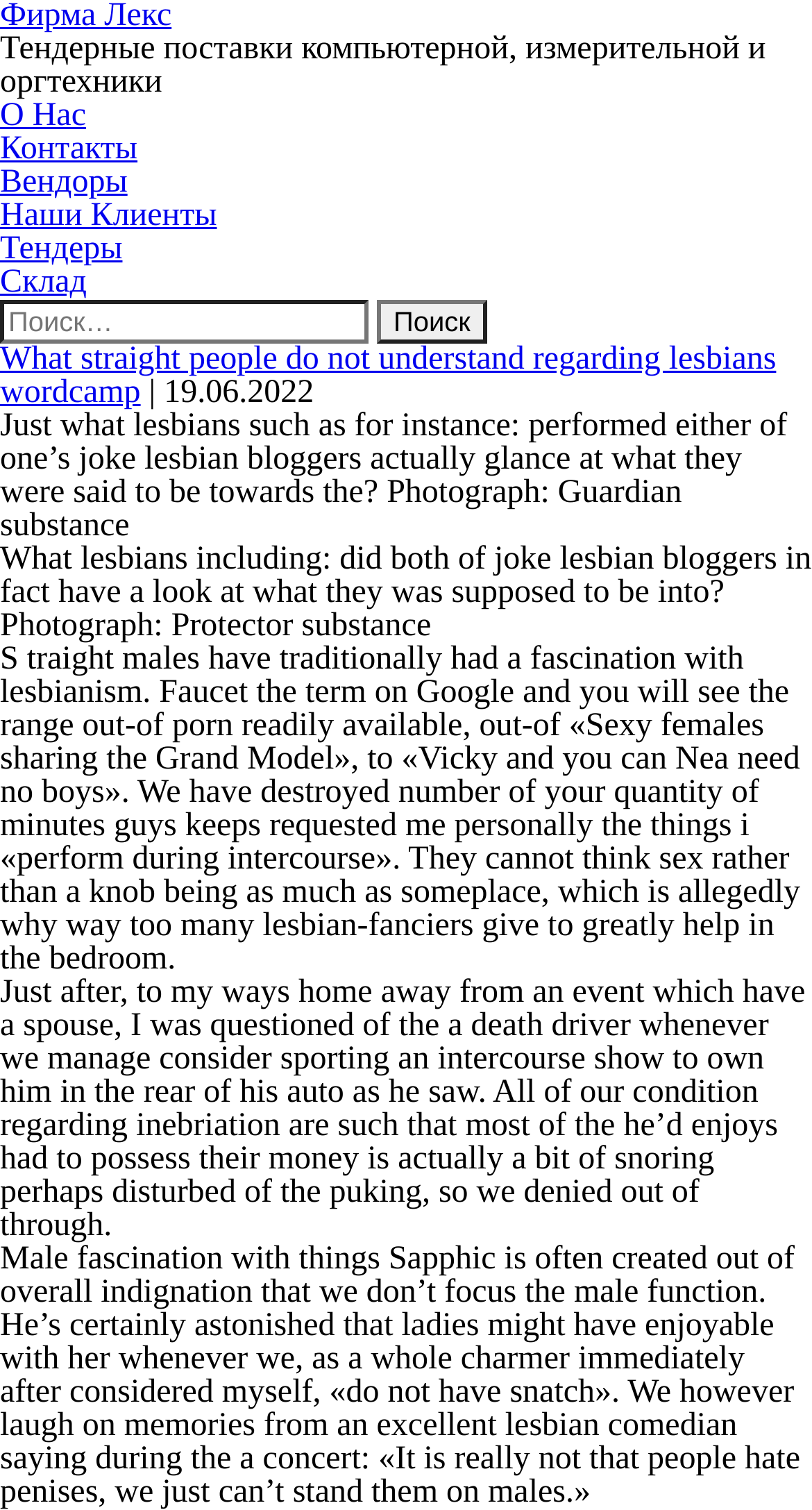Answer briefly with one word or phrase:
What is the company name?

Фирма Лекс